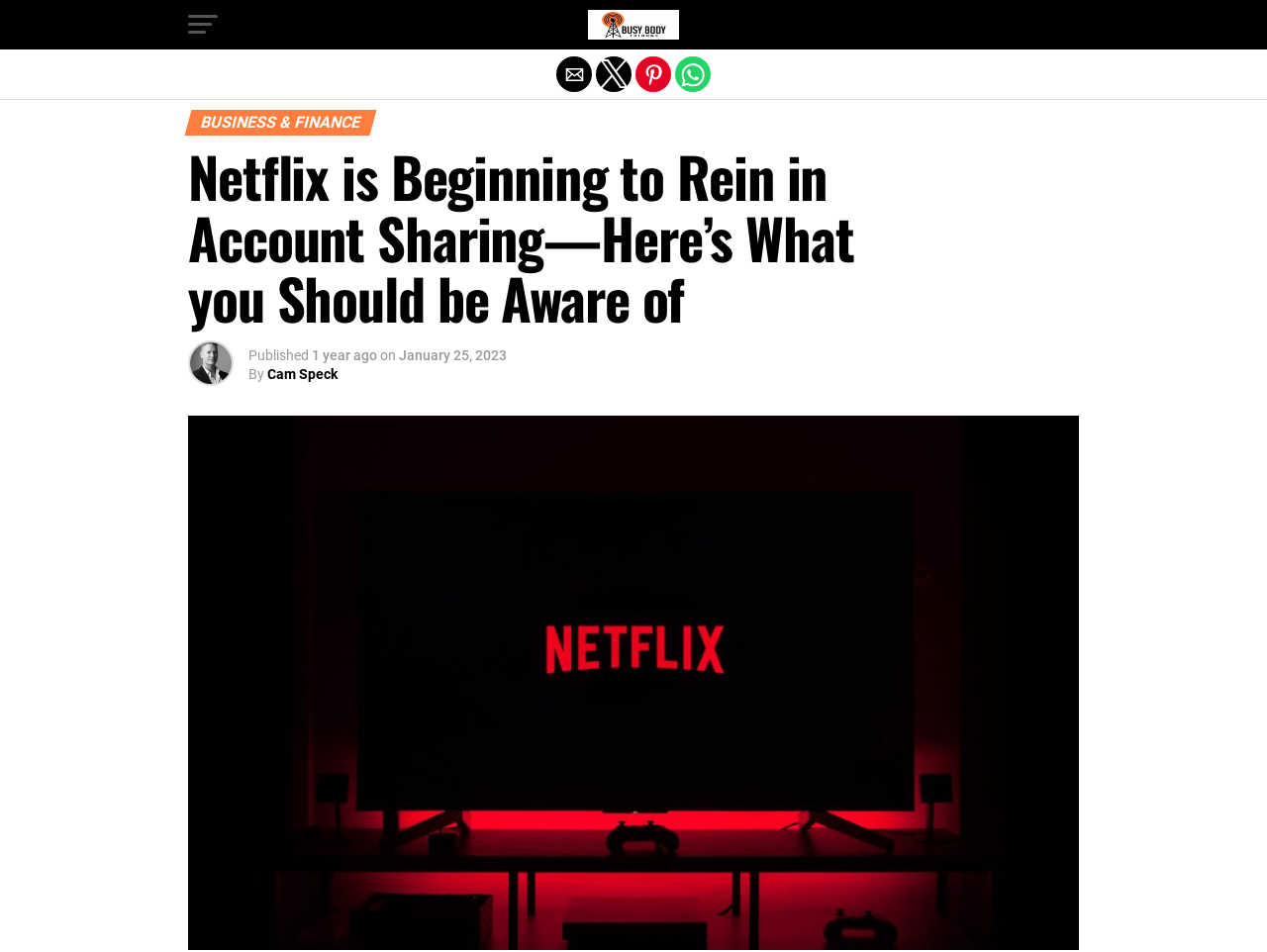Can you find and provide the main heading text of this webpage?

Netflix is Beginning to Rein in Account Sharing—Here’s What you Should be Aware of